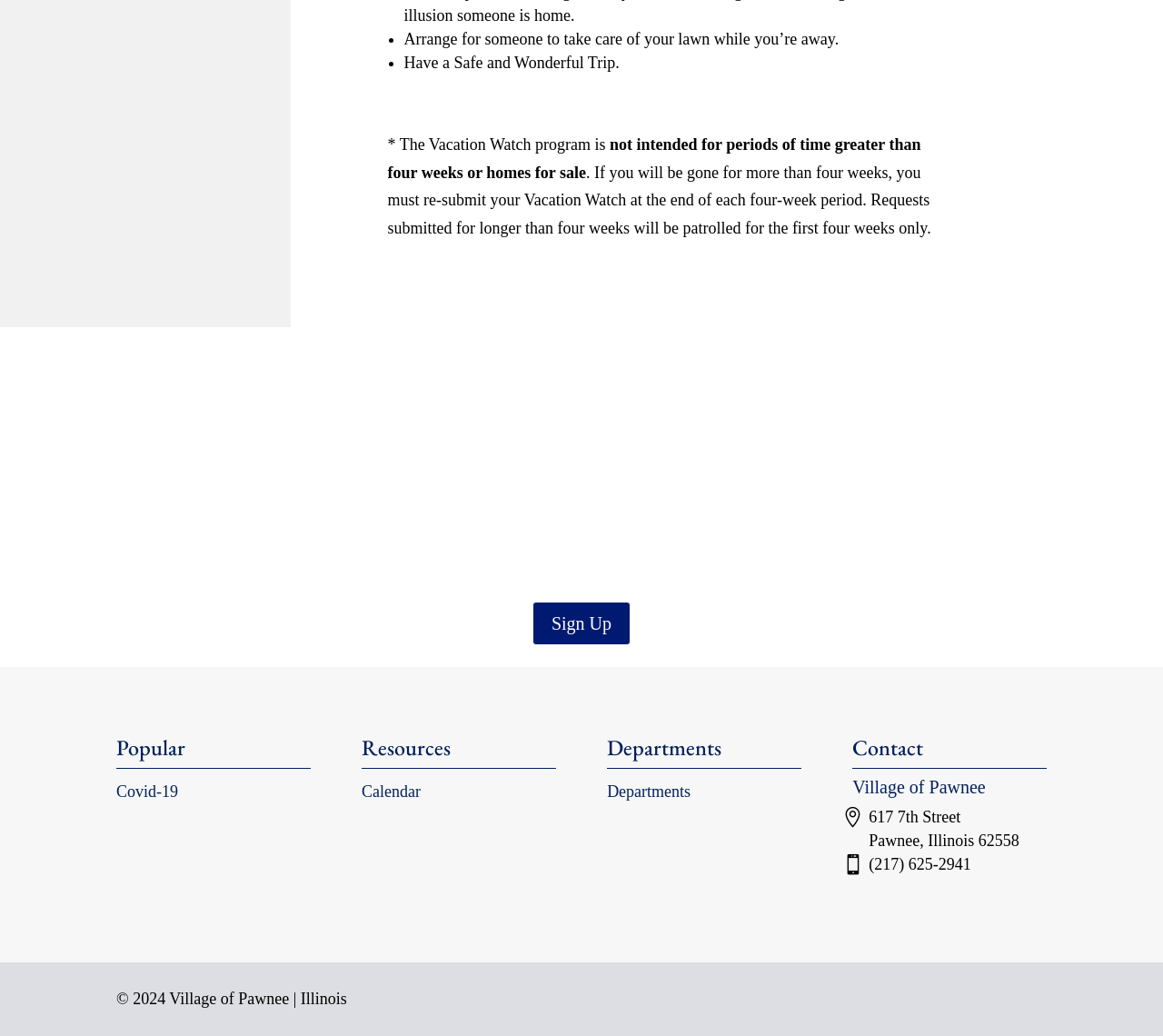Based on the element description Sign Up, identify the bounding box coordinates for the UI element. The coordinates should be in the format (top-left x, top-left y, bottom-right x, bottom-right y) and within the 0 to 1 range.

[0.459, 0.582, 0.541, 0.622]